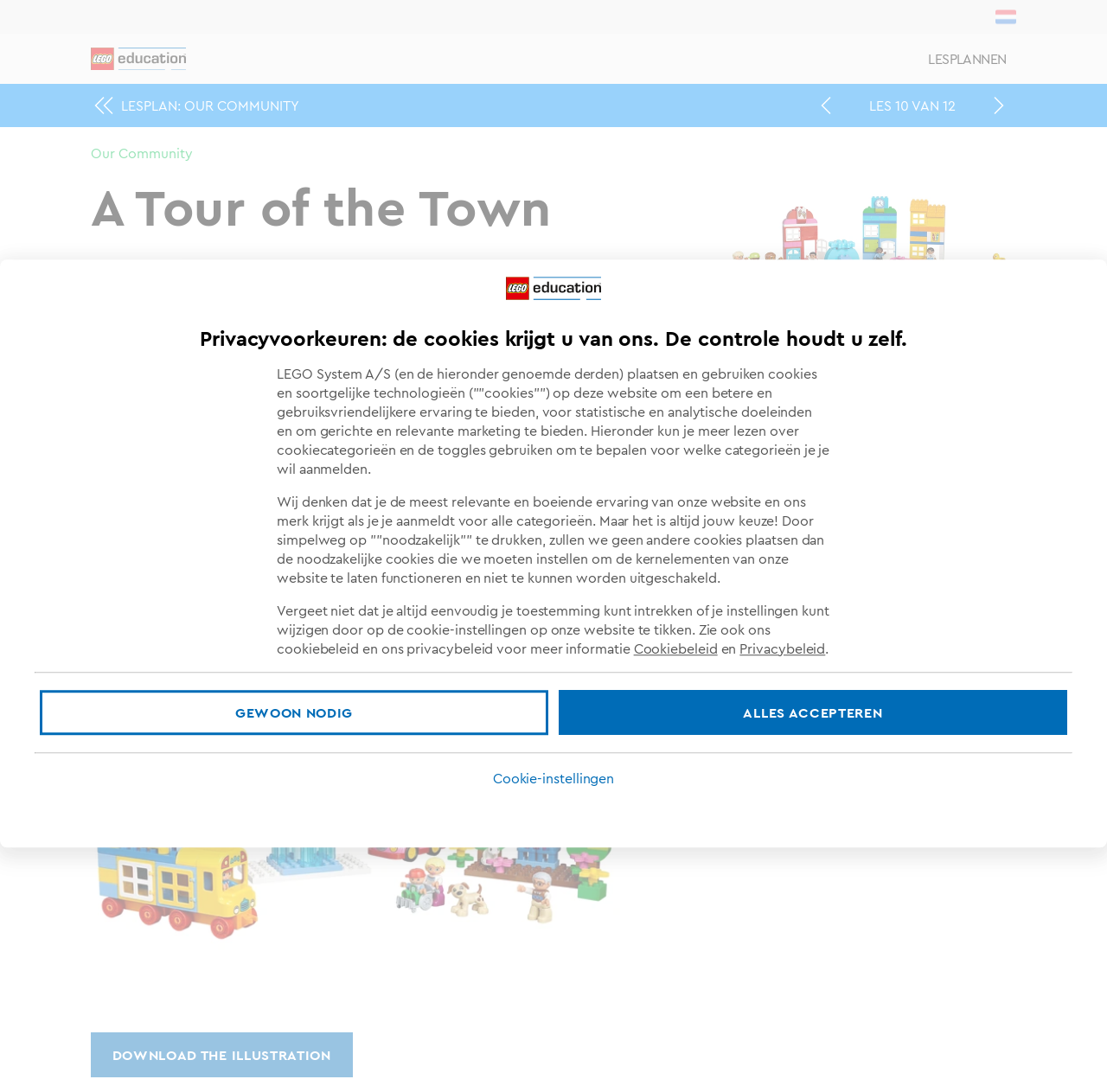What is the target age group of the lesson plan?
Please provide a single word or phrase as your answer based on the image.

Peuterspeelzaal-Groep 1